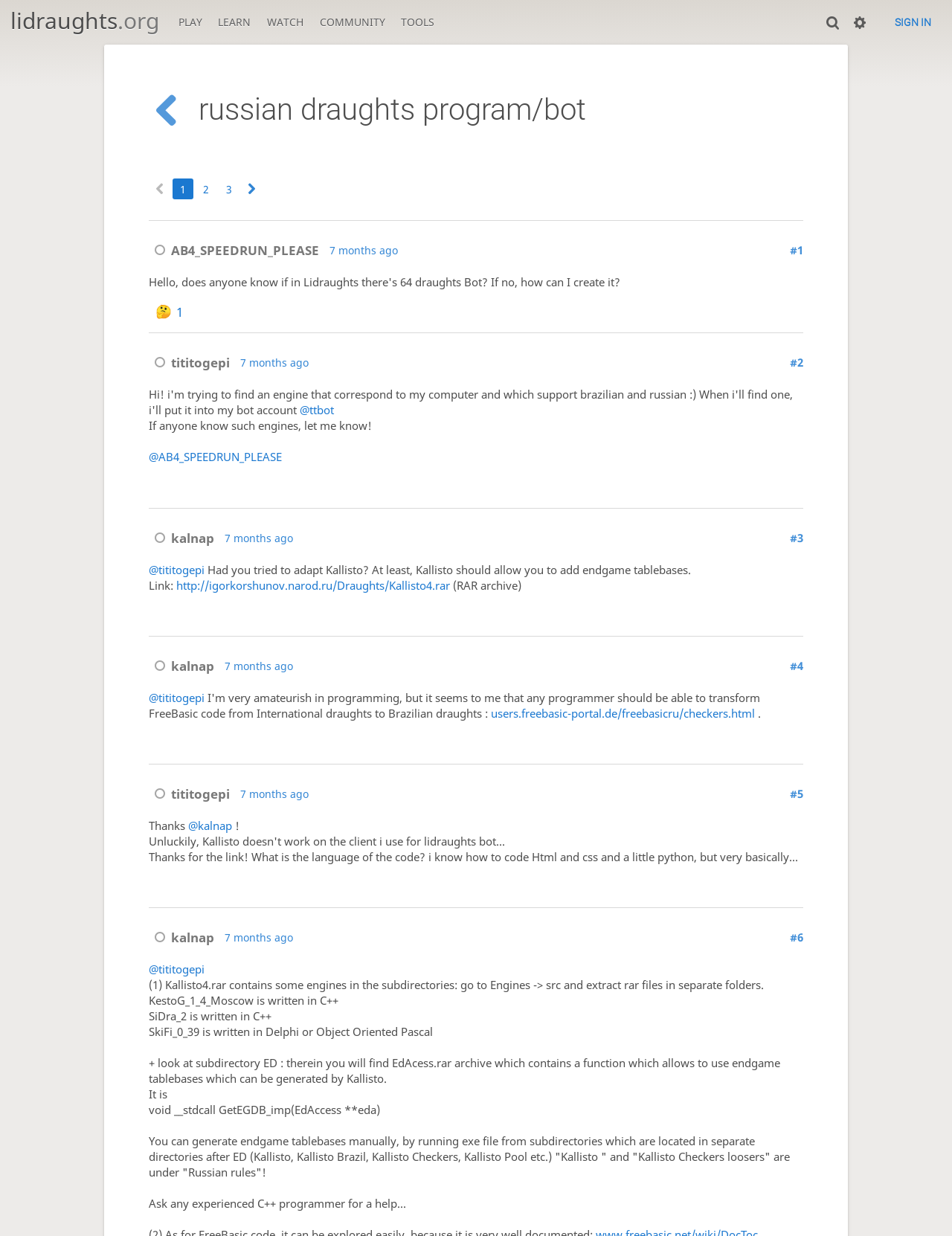Bounding box coordinates are specified in the format (top-left x, top-left y, bottom-right x, bottom-right y). All values are floating point numbers bounded between 0 and 1. Please provide the bounding box coordinate of the region this sentence describes: BOT AttackingOrDefending

[0.156, 0.575, 0.362, 0.589]